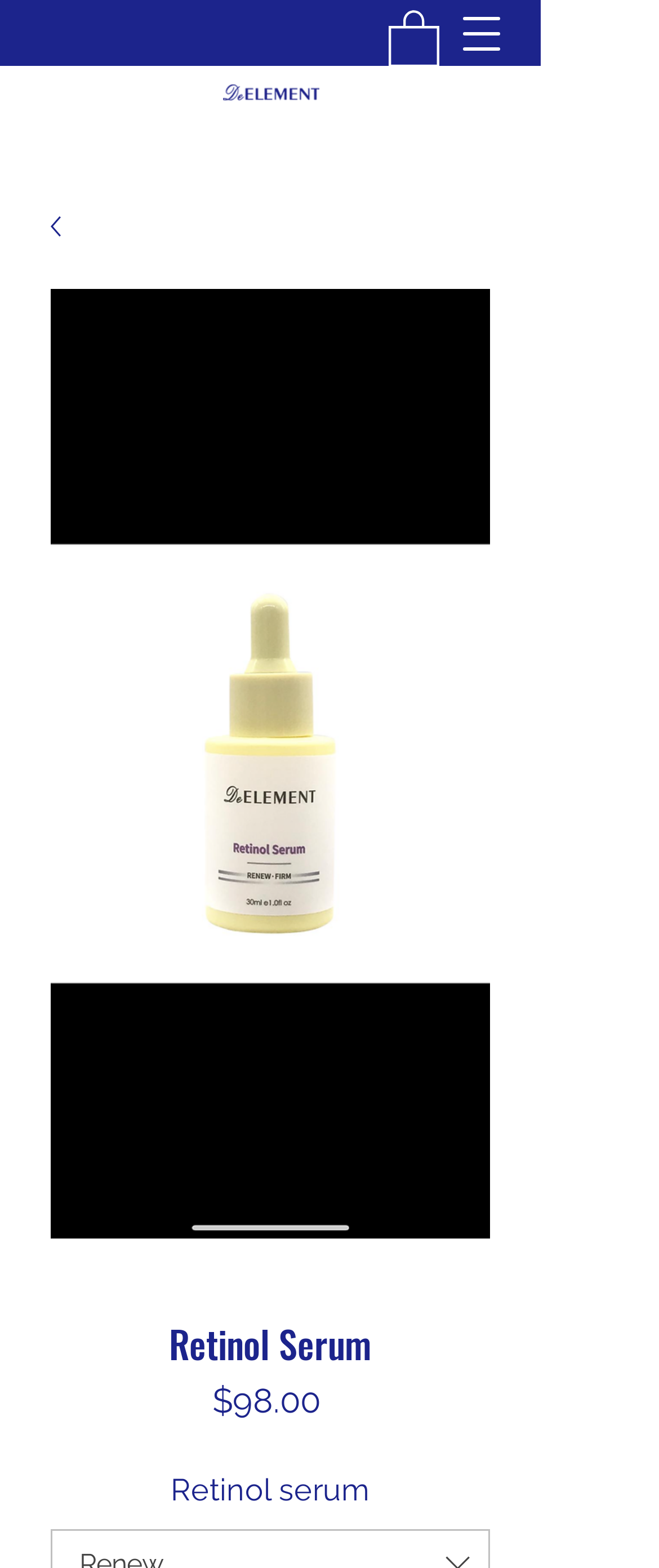Please give a short response to the question using one word or a phrase:
Is there a logo on the webpage?

Yes